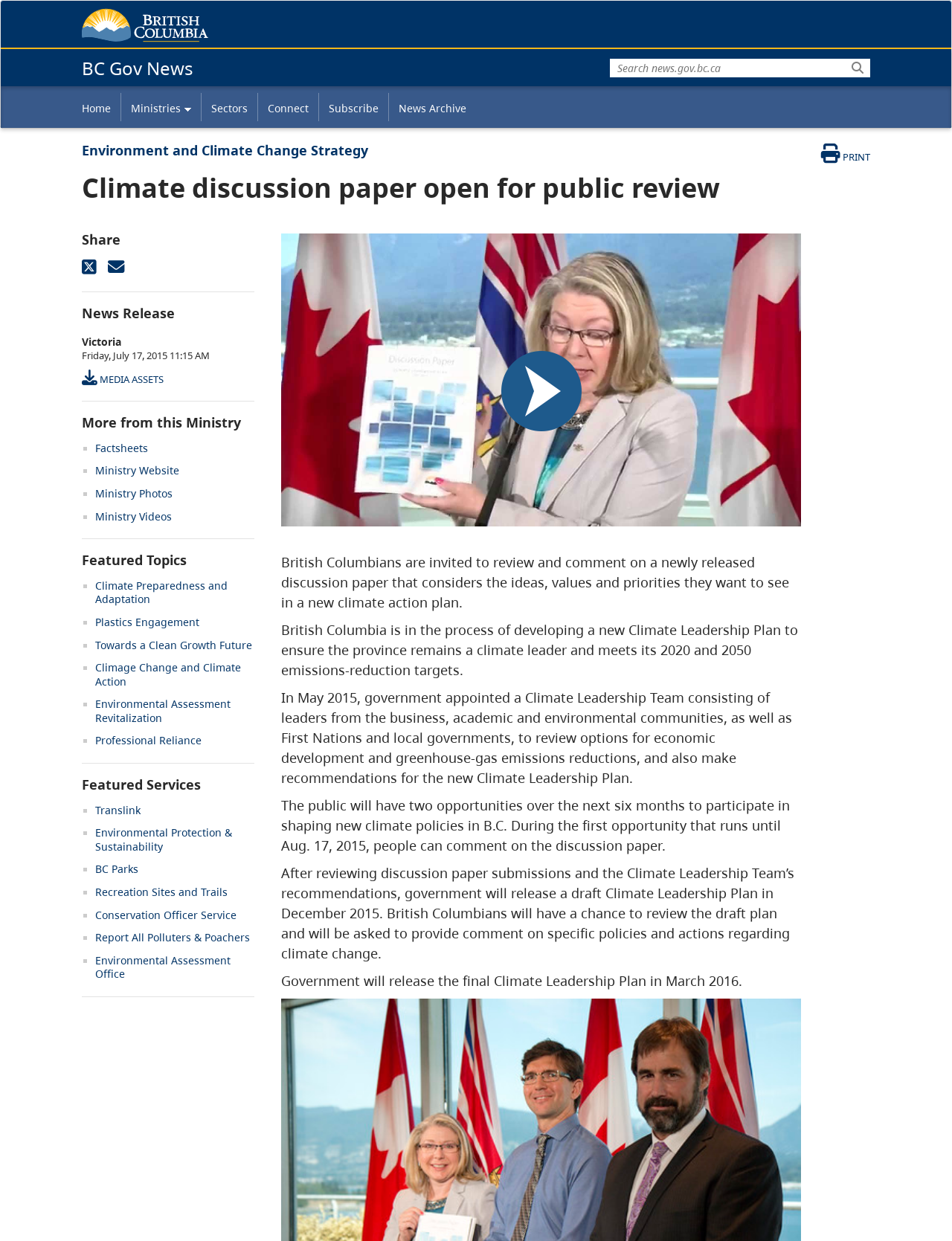Please identify the bounding box coordinates of the element I should click to complete this instruction: 'Print this page'. The coordinates should be given as four float numbers between 0 and 1, like this: [left, top, right, bottom].

[0.844, 0.116, 0.914, 0.132]